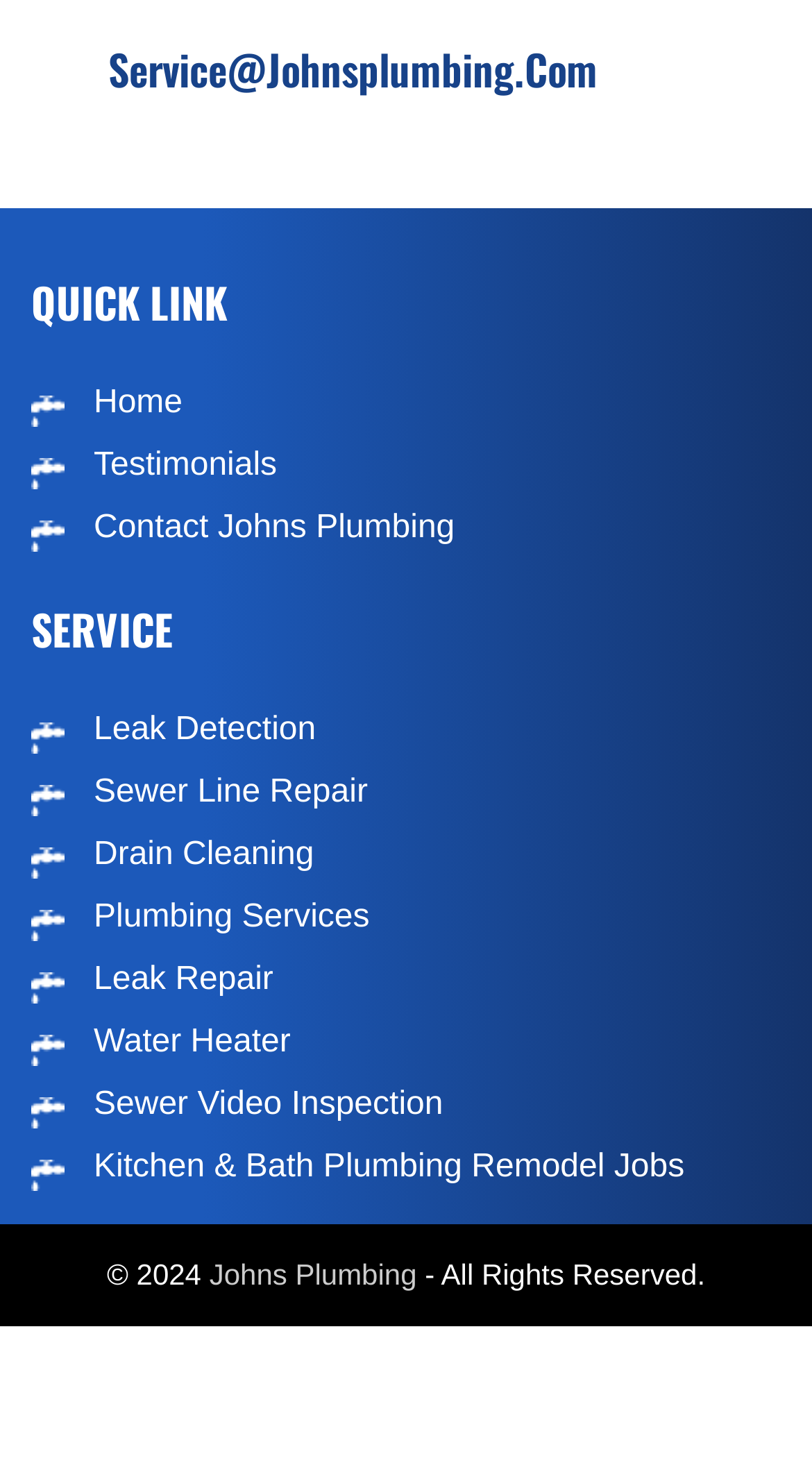Given the element description "Regional Research Institute" in the screenshot, predict the bounding box coordinates of that UI element.

None